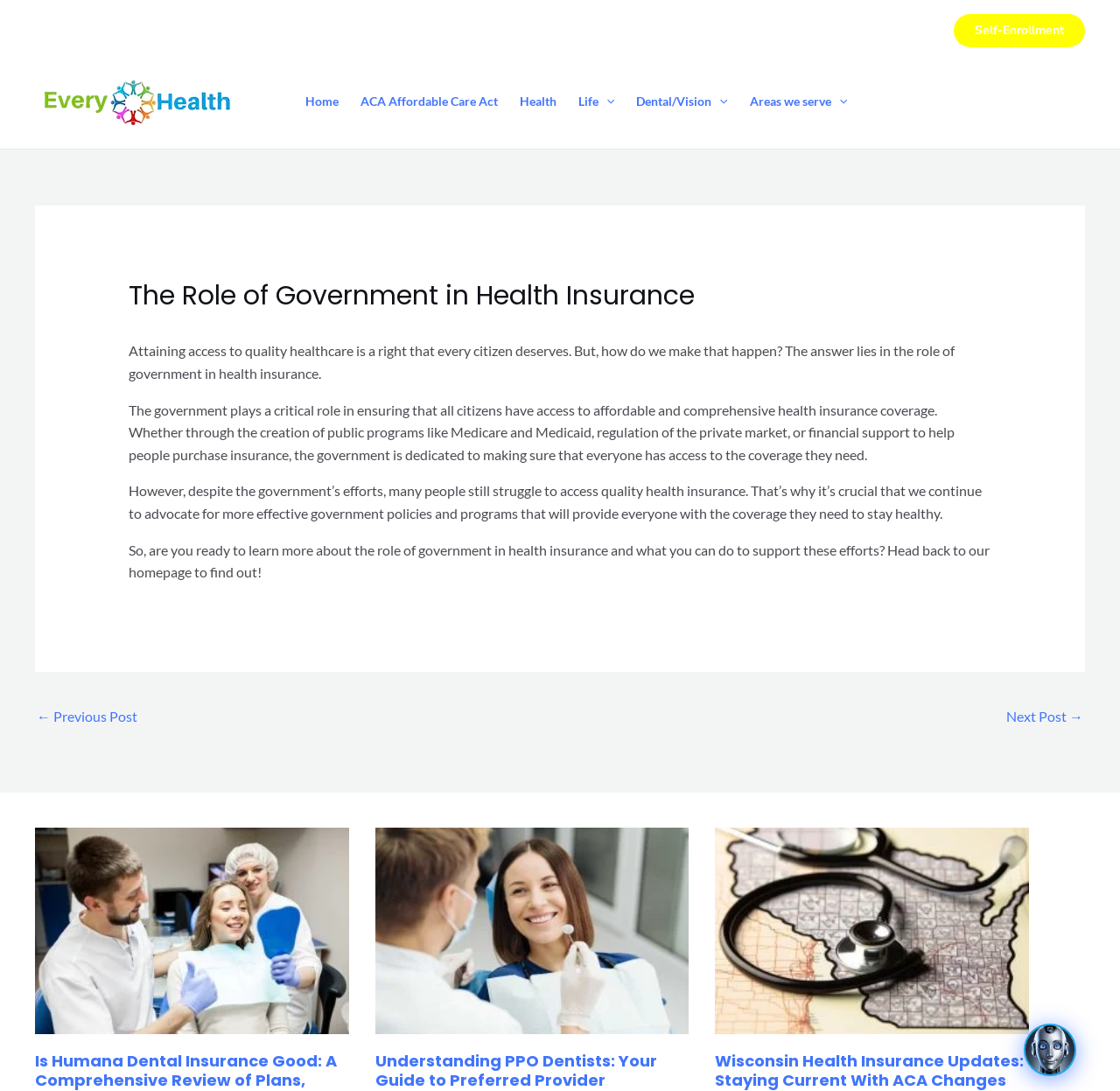Using the information in the image, give a comprehensive answer to the question: 
What is the role of government in health insurance?

According to the webpage, the government plays a critical role in ensuring that all citizens have access to affordable and comprehensive health insurance coverage. This is achieved through the creation of public programs like Medicare and Medicaid, regulation of the private market, or financial support to help people purchase insurance.